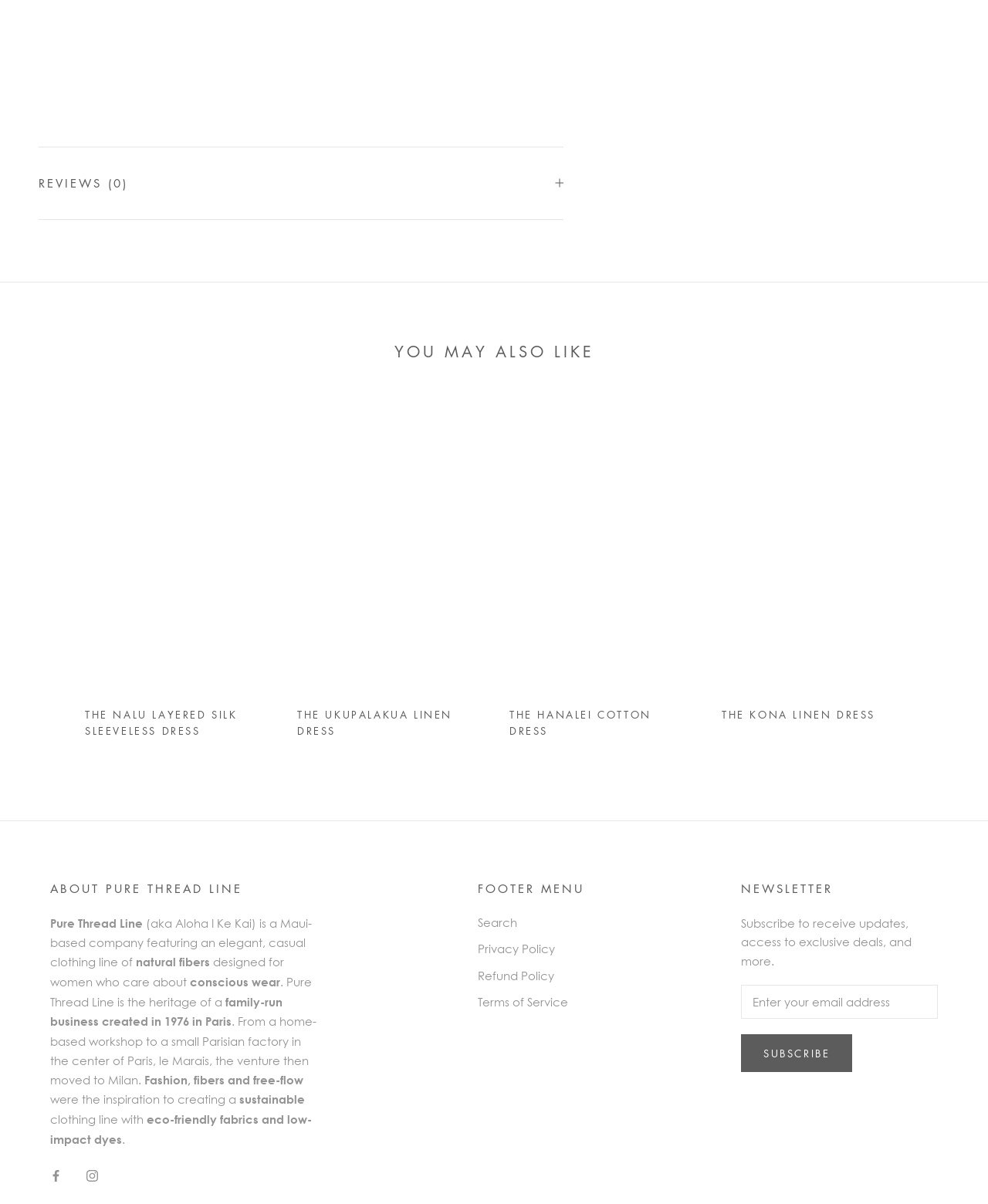Show me the bounding box coordinates of the clickable region to achieve the task as per the instruction: "Click the previous button".

[0.031, 0.46, 0.066, 0.489]